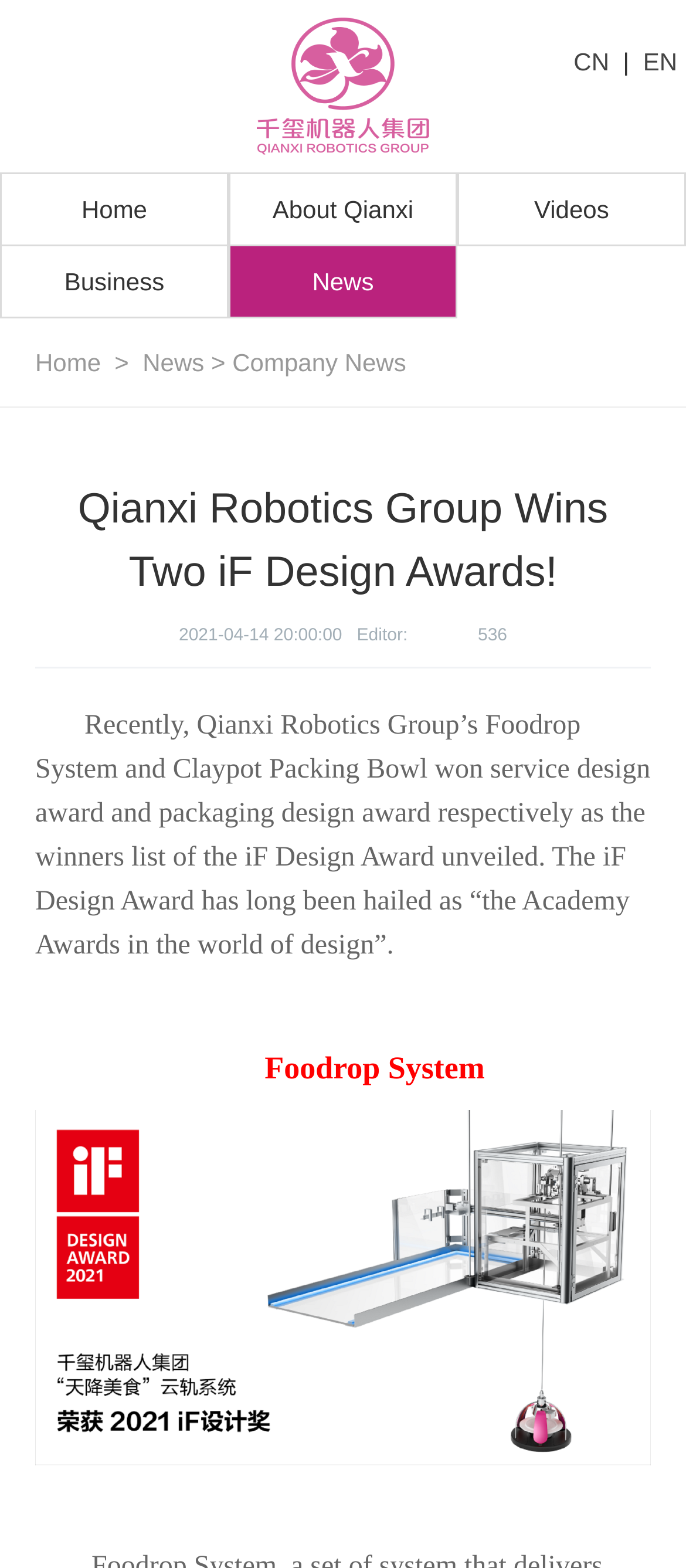Locate the bounding box of the UI element defined by this description: "EN". The coordinates should be given as four float numbers between 0 and 1, formatted as [left, top, right, bottom].

[0.937, 0.03, 0.987, 0.048]